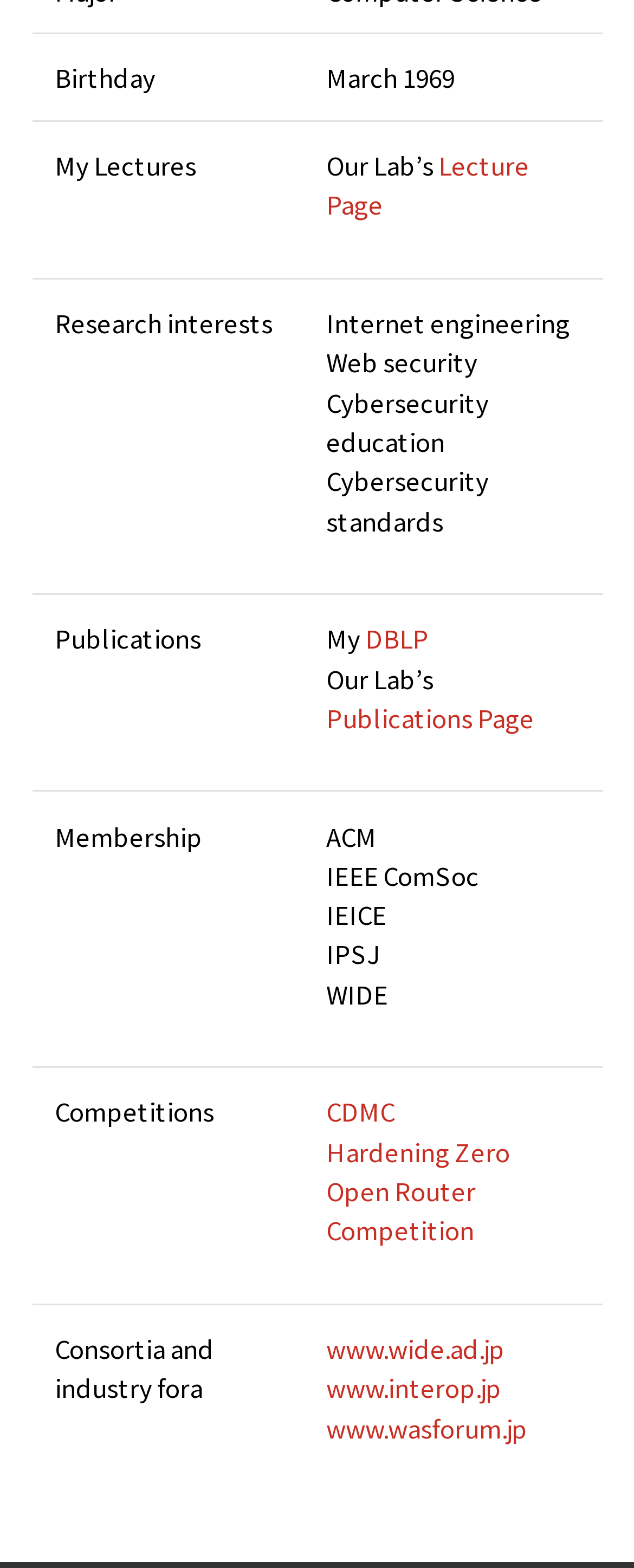Determine the bounding box coordinates of the clickable element to achieve the following action: 'View Lecture Page'. Provide the coordinates as four float values between 0 and 1, formatted as [left, top, right, bottom].

[0.515, 0.093, 0.835, 0.141]